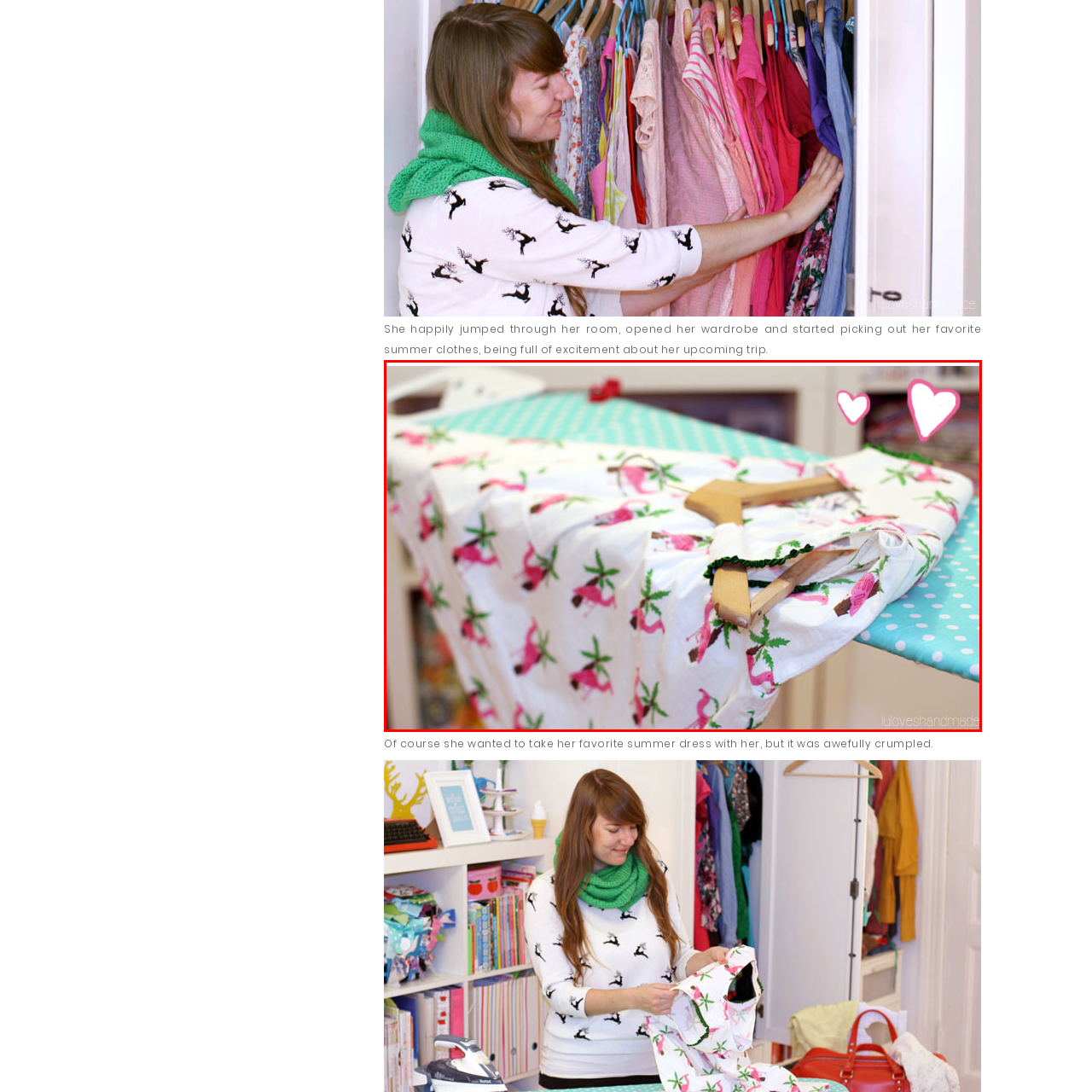What is the theme of the fabric with flamingos and palm leaves?
Observe the image inside the red bounding box carefully and answer the question in detail.

The caption describes the fabric as having a relaxed summer vibe, which implies that the theme of the fabric is related to summer, as it features flamingos and palm leaves, typical summer motifs.